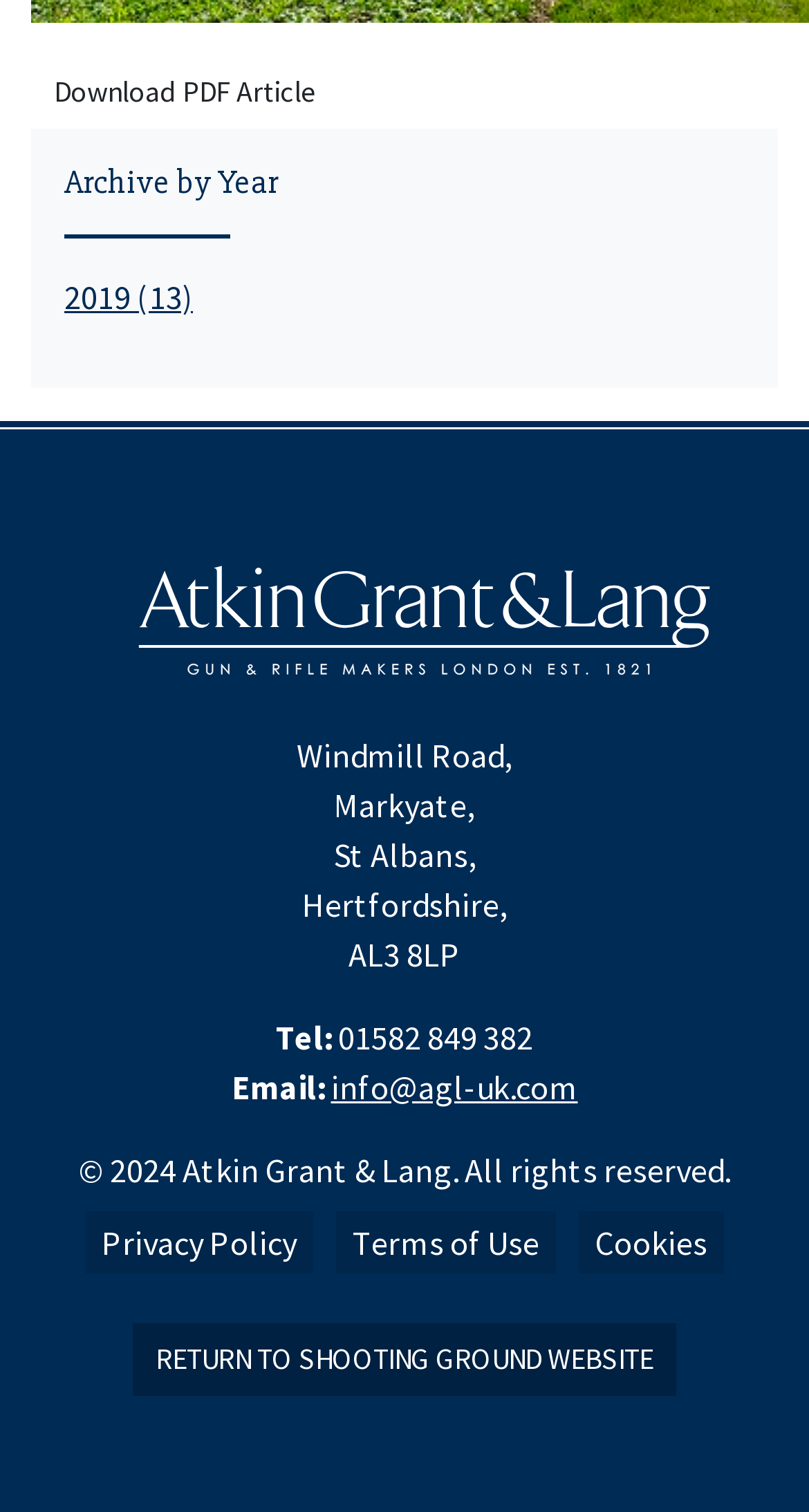What is the phone number of Atkin Grant & Lang?
Please provide a comprehensive answer based on the contents of the image.

I found the phone number by looking at the static text element that contains the phone number, which is located next to the 'Tel:' label.